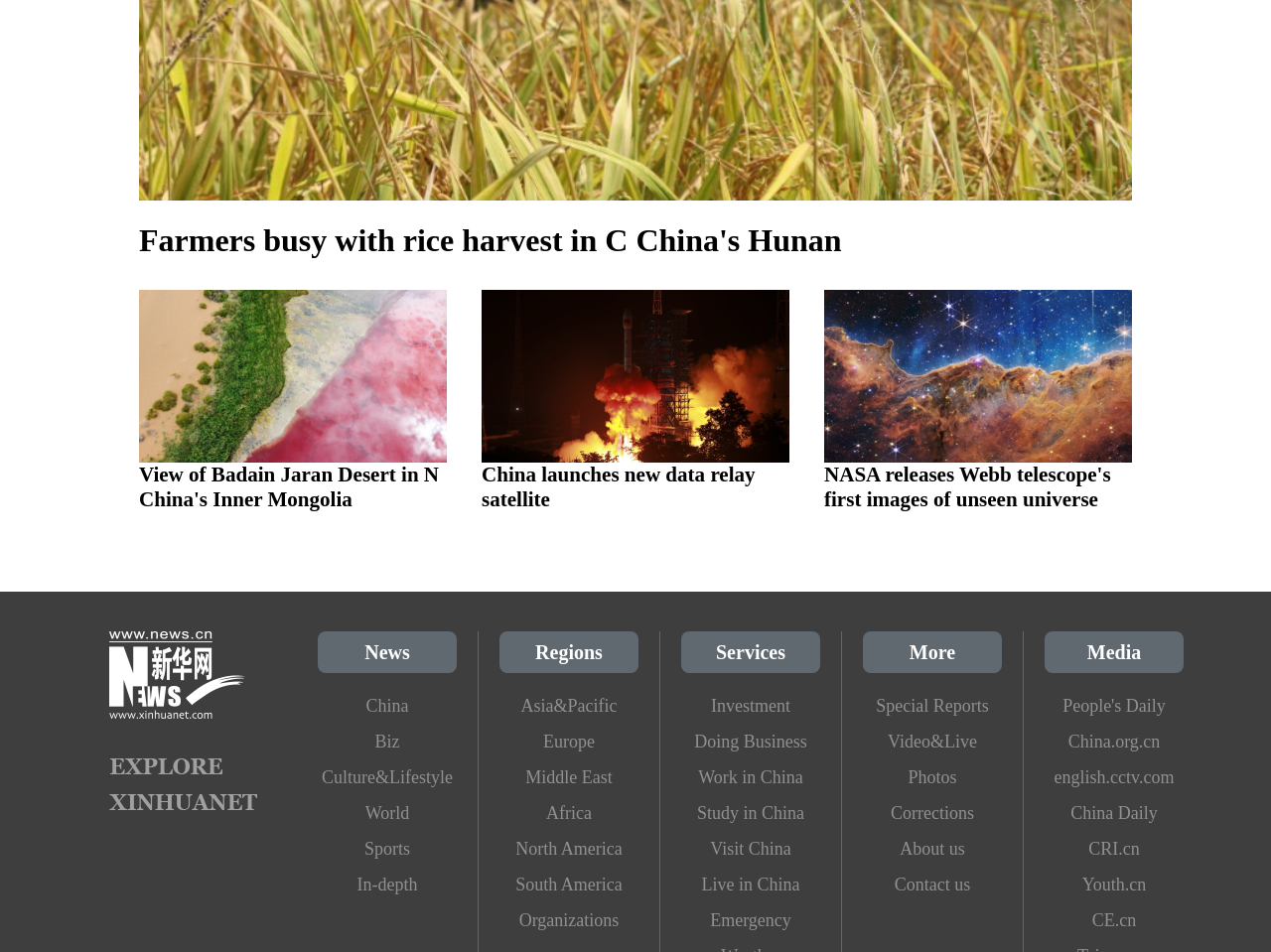Determine the bounding box coordinates for the region that must be clicked to execute the following instruction: "Learn about China's new data relay satellite".

[0.379, 0.486, 0.594, 0.537]